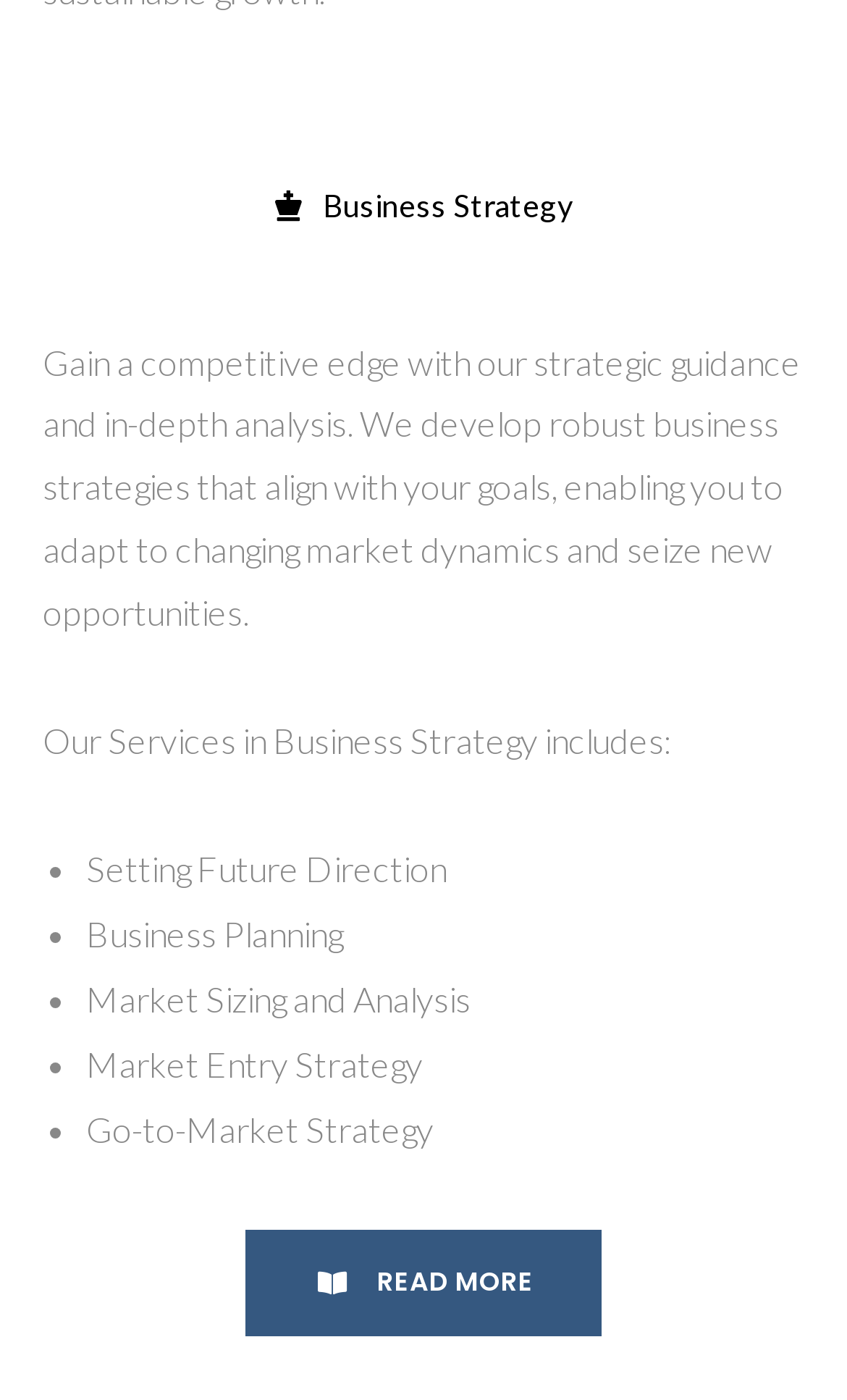How many services are listed under Business Strategy?
Answer the question with a single word or phrase by looking at the picture.

5